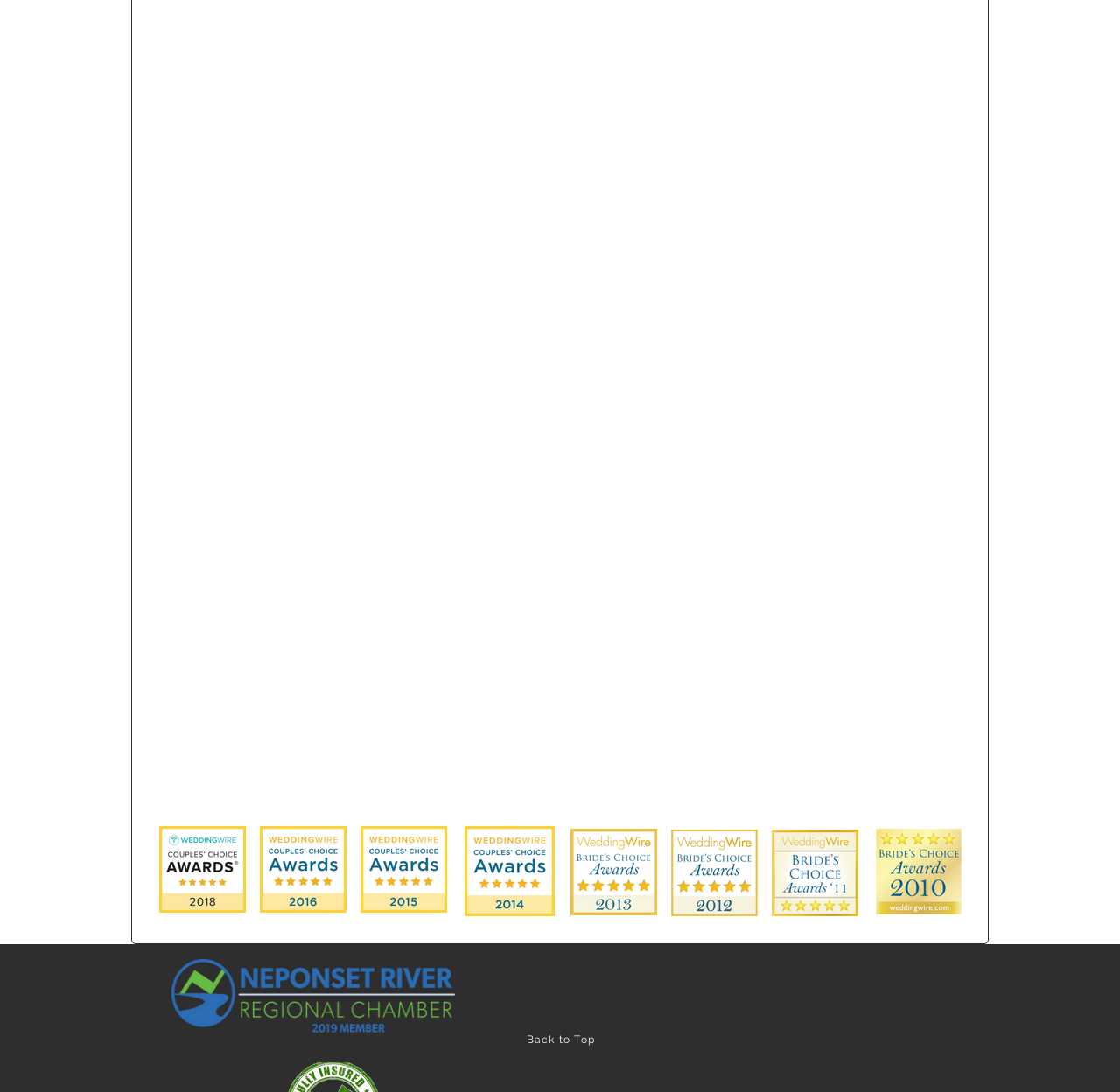Ascertain the bounding box coordinates for the UI element detailed here: "(248) 836-4995". The coordinates should be provided as [left, top, right, bottom] with each value being a float between 0 and 1.

None